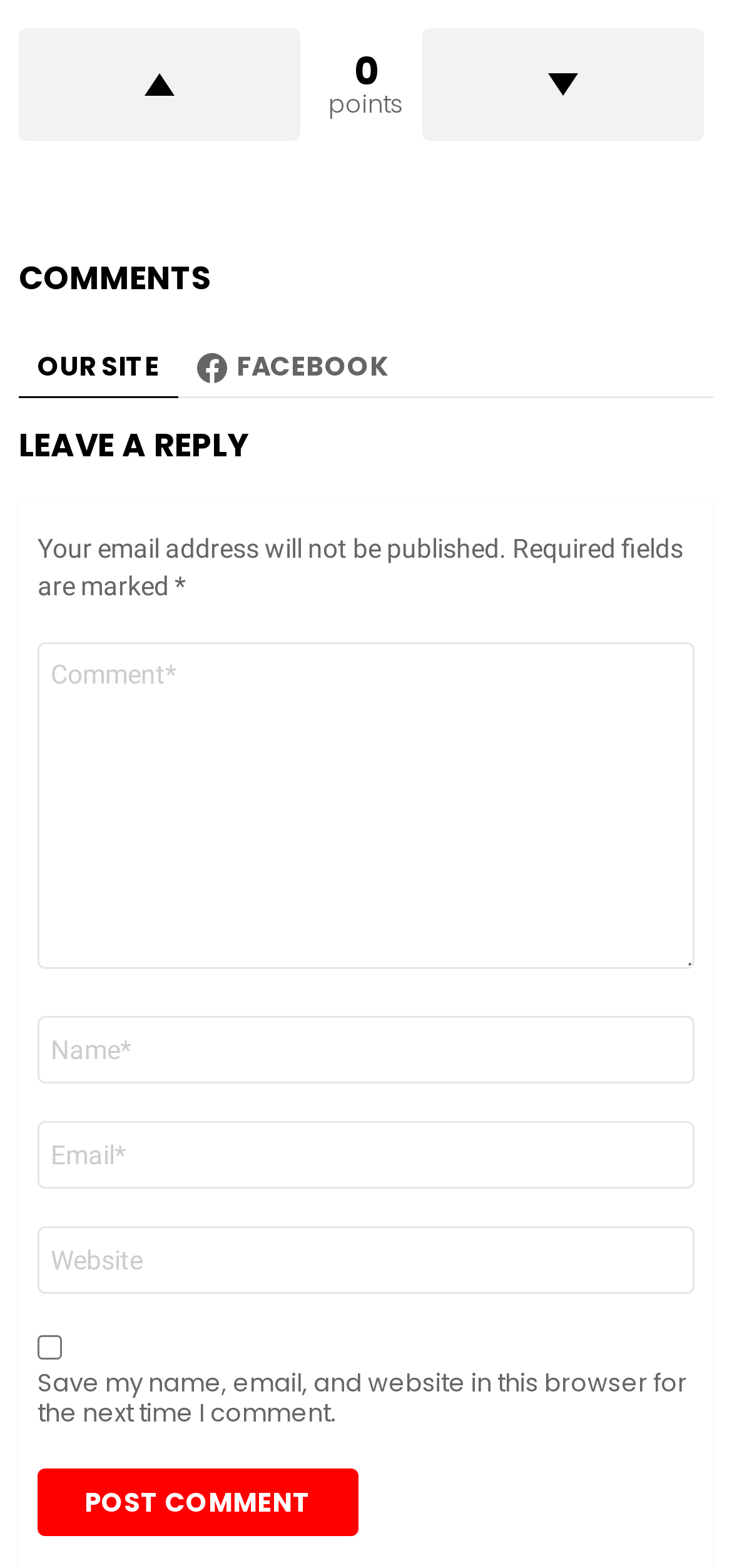What social media platform is mentioned on the webpage?
Refer to the image and provide a one-word or short phrase answer.

Facebook